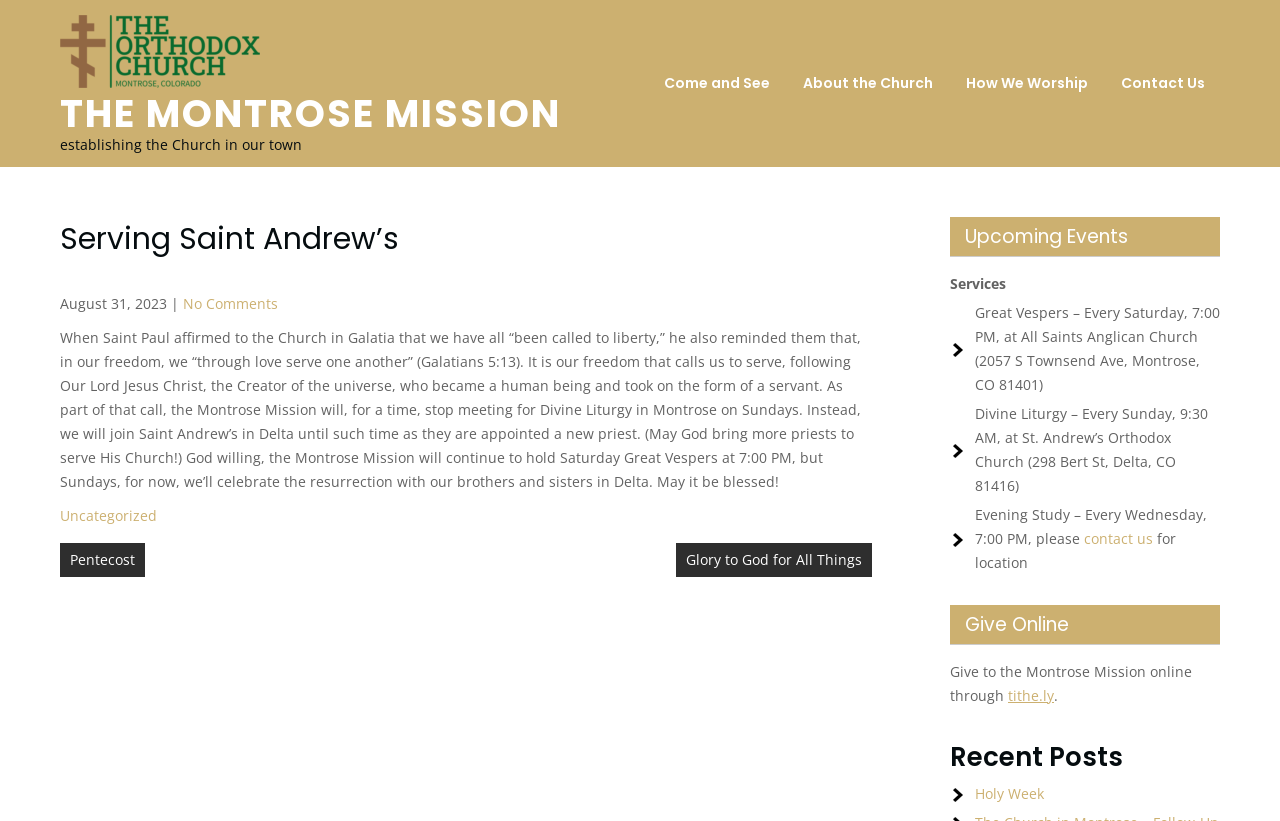Identify and provide the main heading of the webpage.

THE MONTROSE MISSION